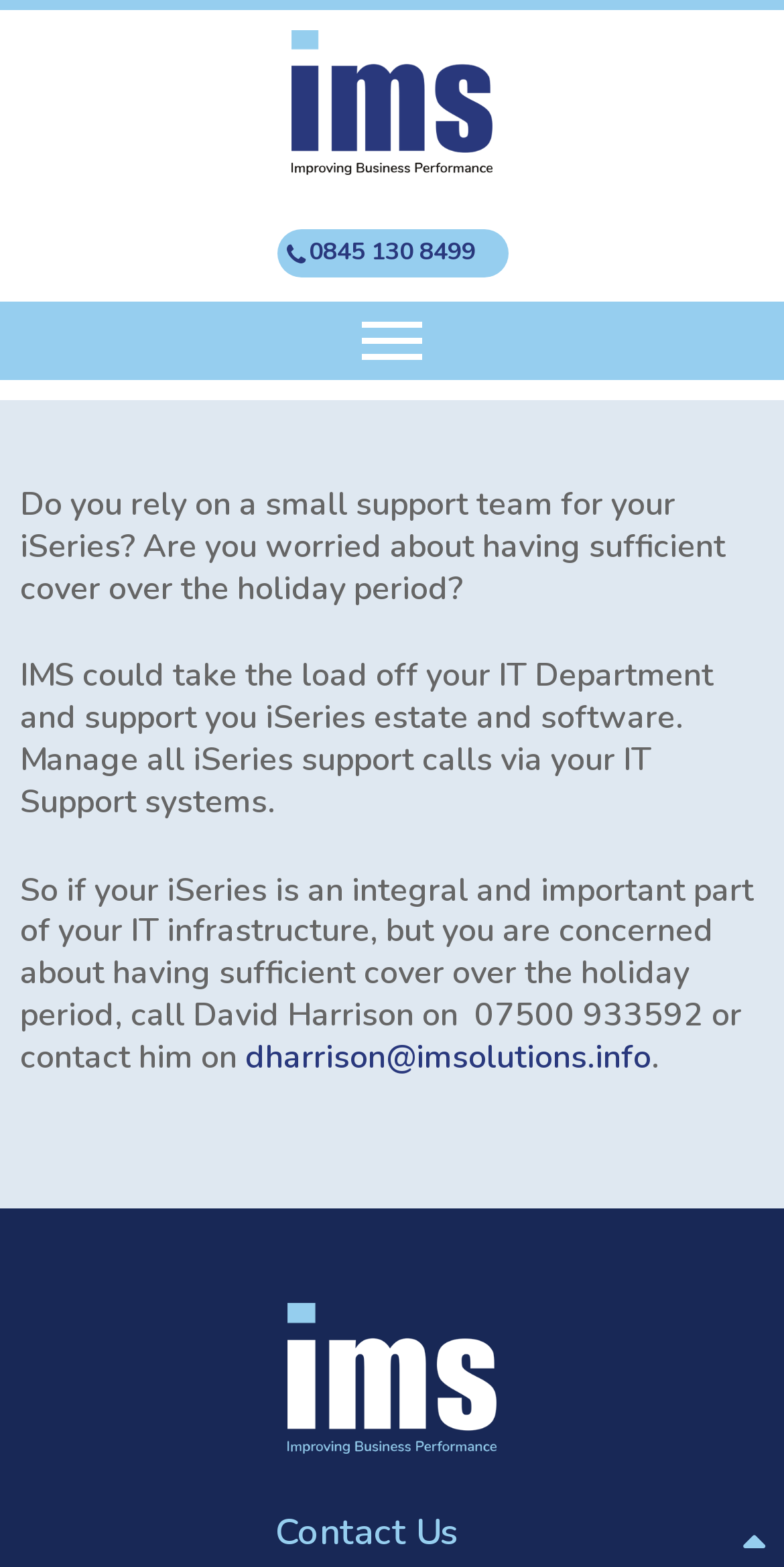Refer to the image and offer a detailed explanation in response to the question: Who is the contact person?

The contact person is David Harrison, whose name and email address are mentioned in the static text element, and is likely a representative of the company.